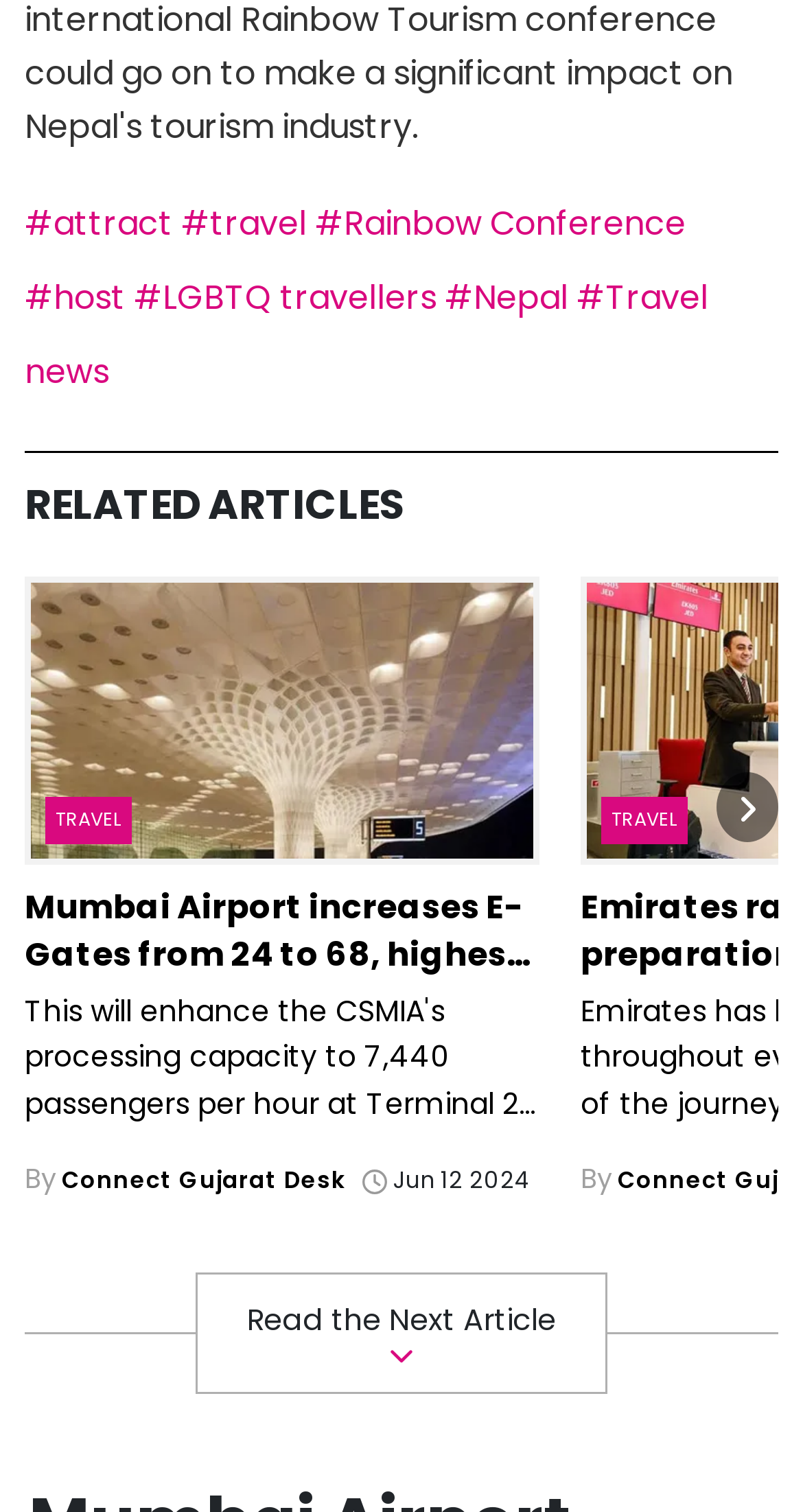Answer the question briefly using a single word or phrase: 
What is the location mentioned in the article 'Mumbai Airport increases E-Gates from 24 to 68, highest in India'?

Mumbai